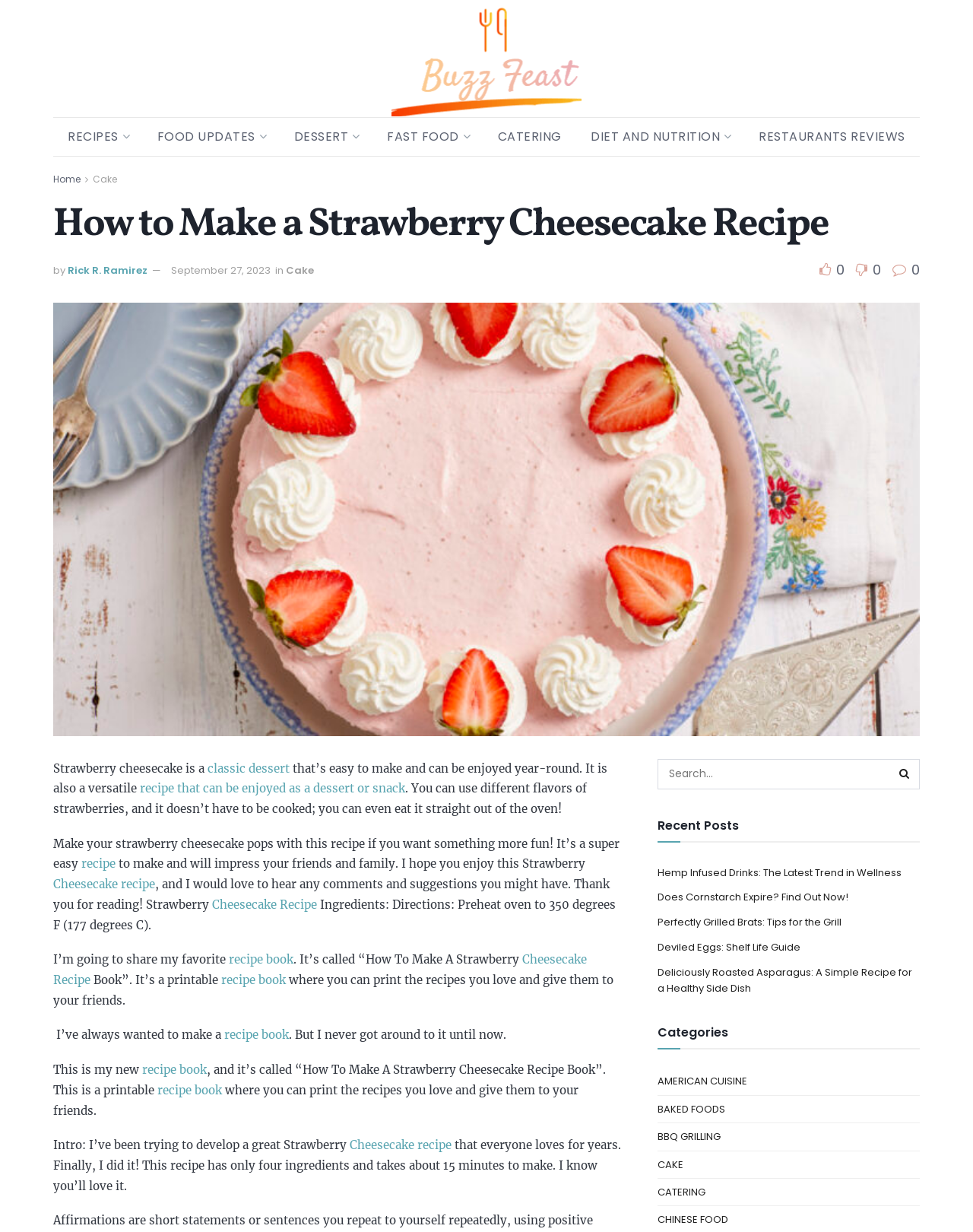What categories of recipes are available on the website?
Refer to the image and give a detailed answer to the question.

I found the answer by scrolling down to the 'Categories' section, which lists various categories such as 'AMERICAN CUISINE', 'BAKED FOODS', 'BBQ GRILLING', and more, indicating that the website offers a range of recipe categories.